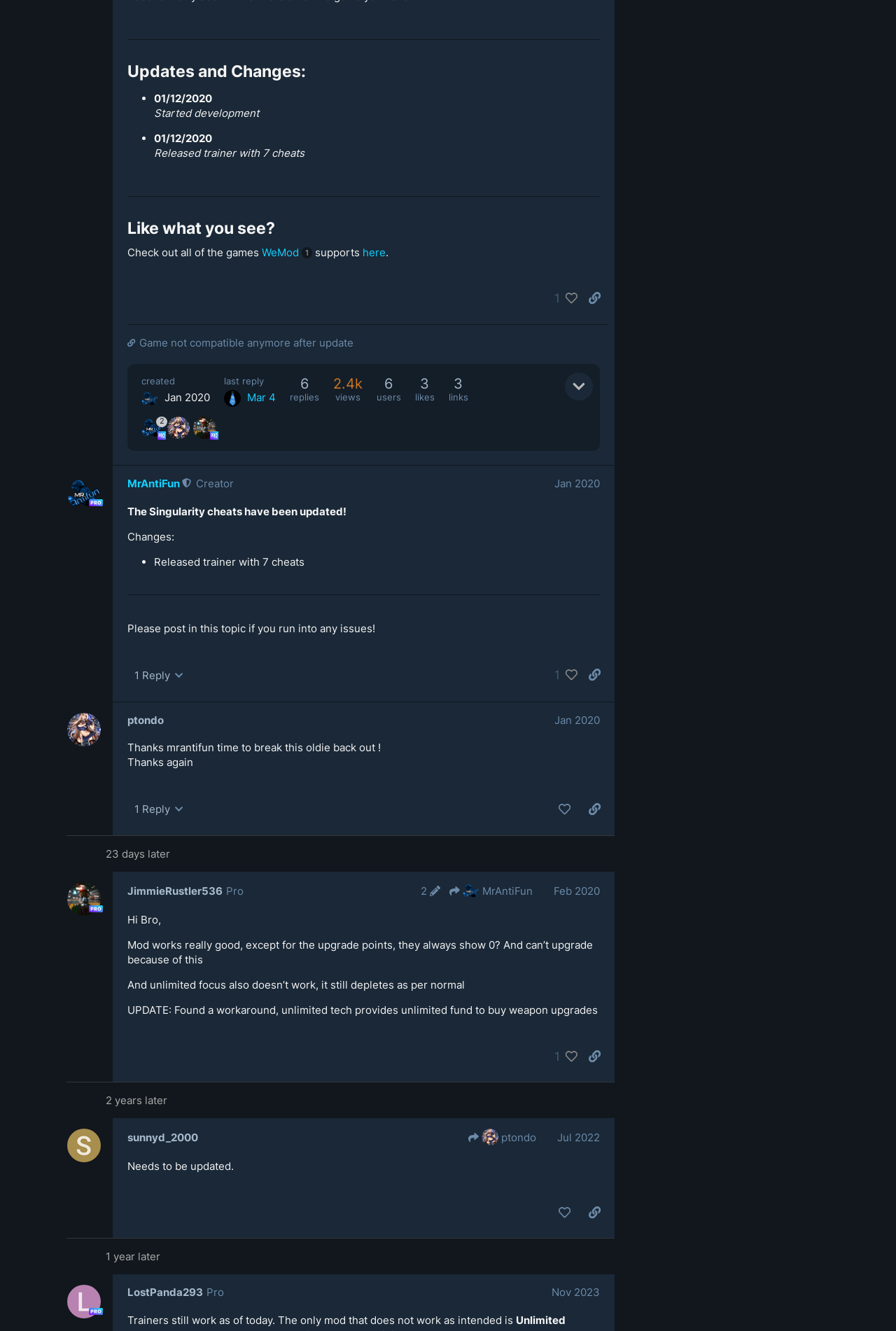Bounding box coordinates are to be given in the format (top-left x, top-left y, bottom-right x, bottom-right y). All values must be floating point numbers between 0 and 1. Provide the bounding box coordinate for the UI element described as: 1 Reply

[0.142, 0.498, 0.212, 0.516]